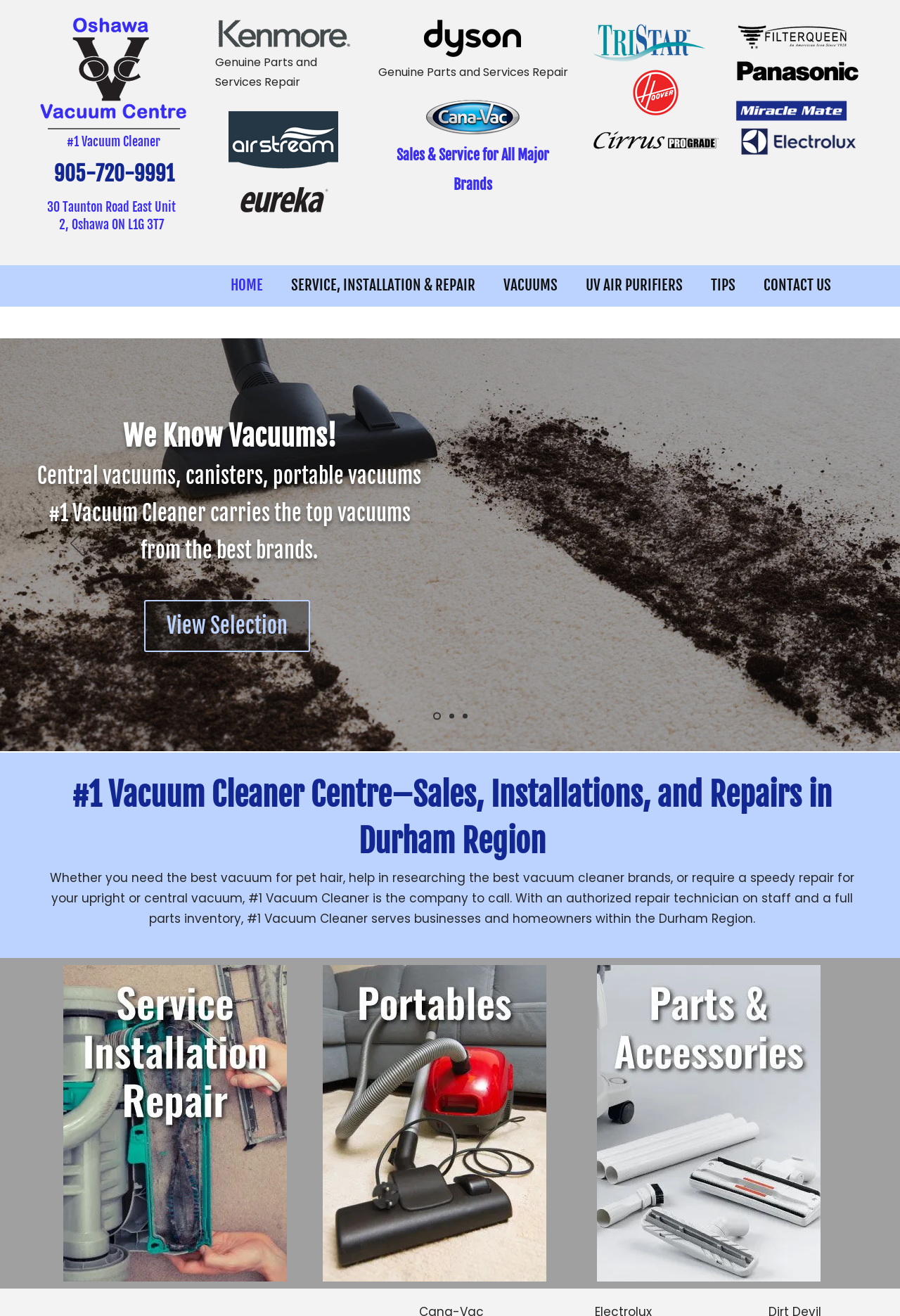How many brands of vacuum cleaners are listed on the page?
Analyze the screenshot and provide a detailed answer to the question.

I counted the number of image elements with brand names, such as Kenmore, Airstream, Eureka, Dyson, and others, and found a total of 13 brands listed on the page.